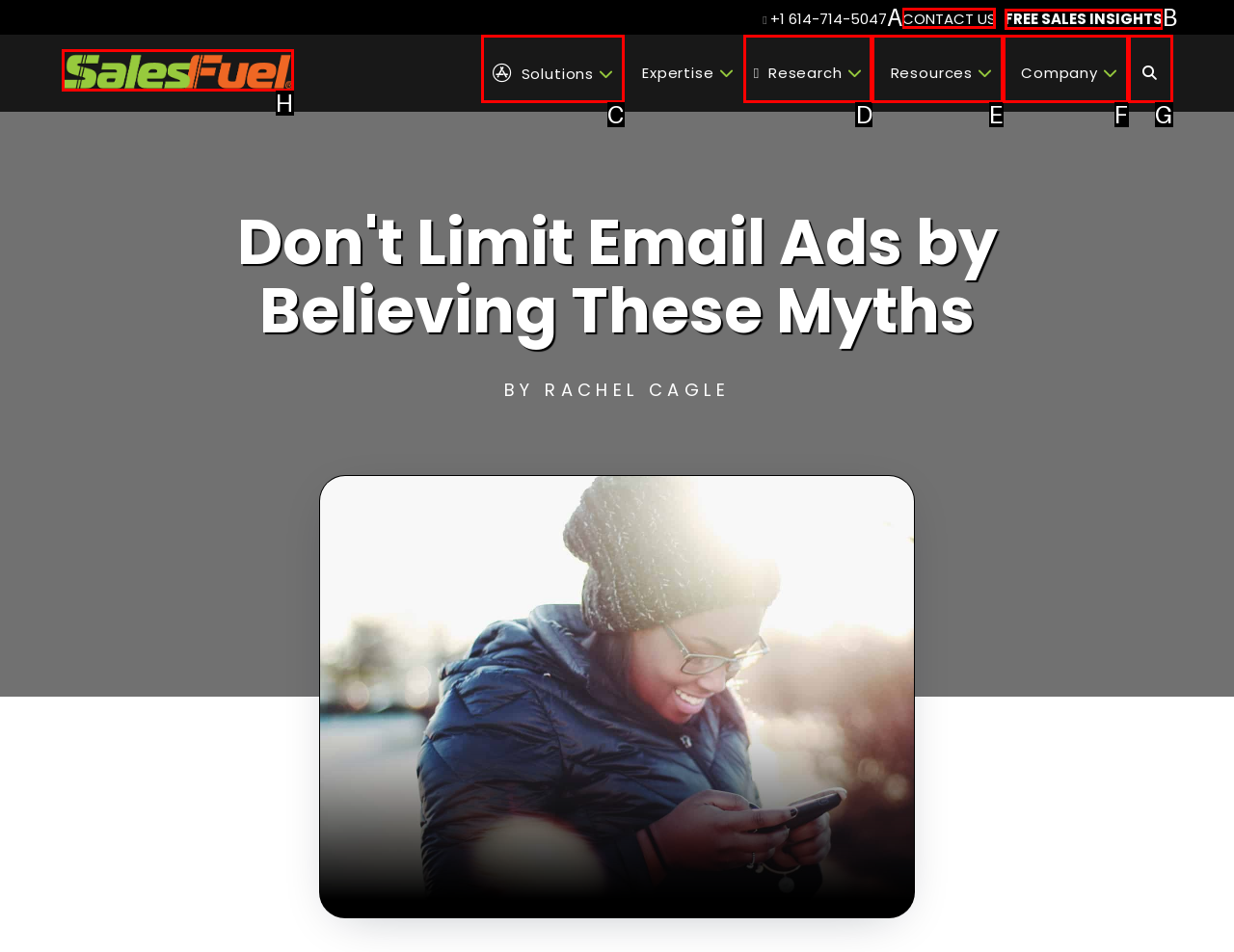Which HTML element should be clicked to complete the following task: View restaurant equipment?
Answer with the letter corresponding to the correct choice.

None